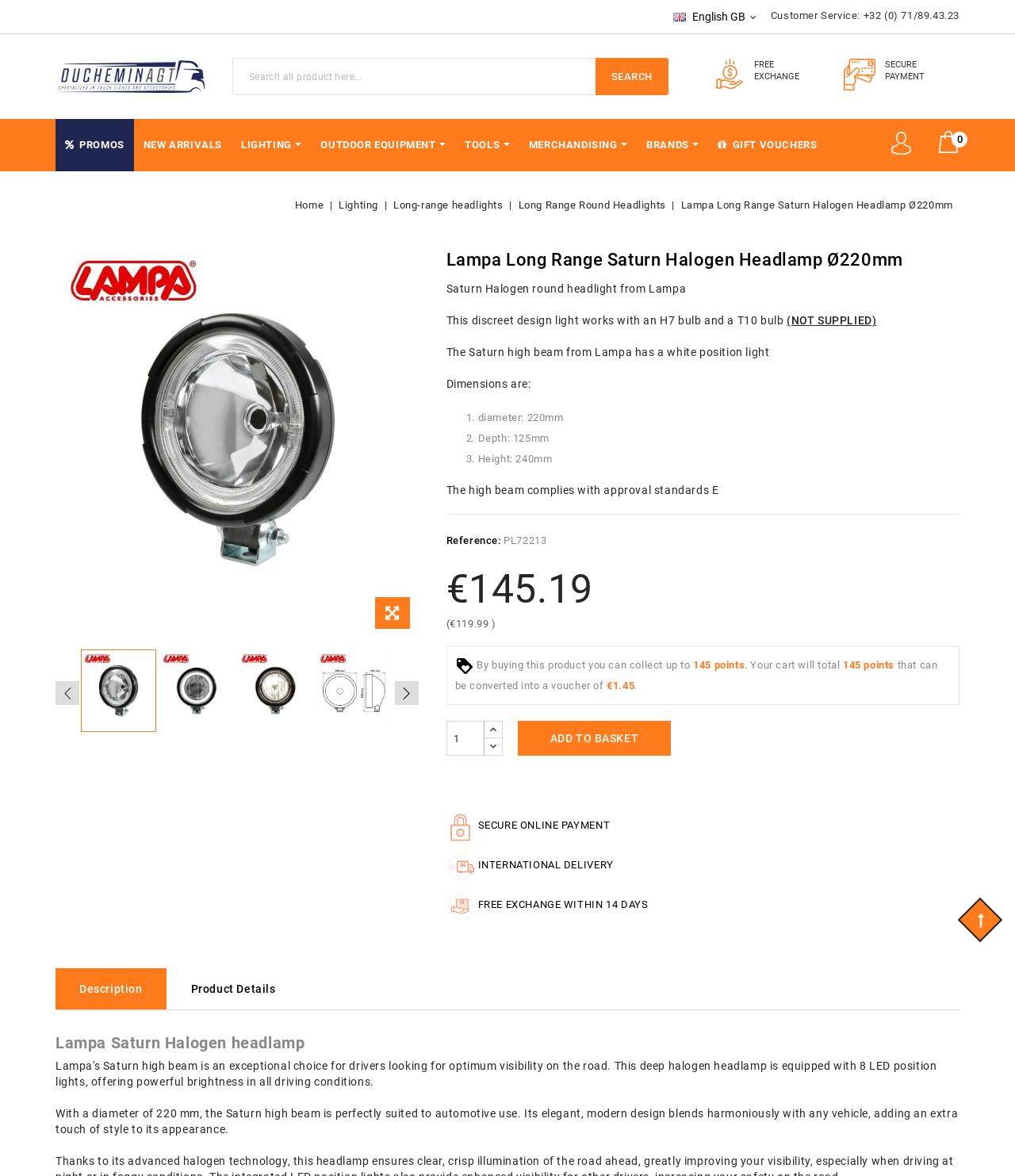Using the information in the image, could you please answer the following question in detail:
What is the price of the product?

I found the price of the product by looking at the product description section, where it is listed as '€145.19'.